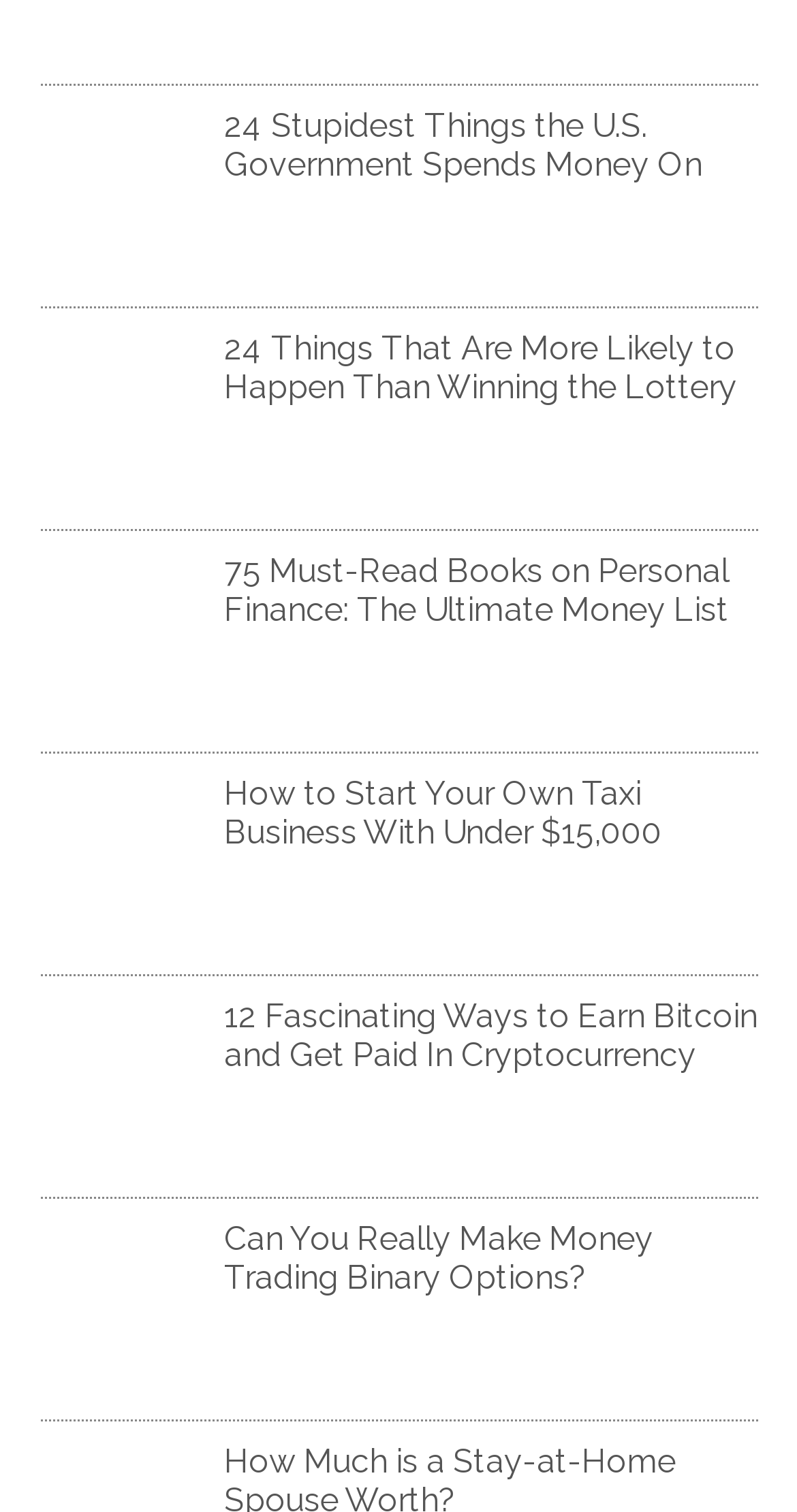Determine the bounding box for the UI element that matches this description: "alt="earn bitcoin make money"".

[0.05, 0.746, 0.281, 0.772]